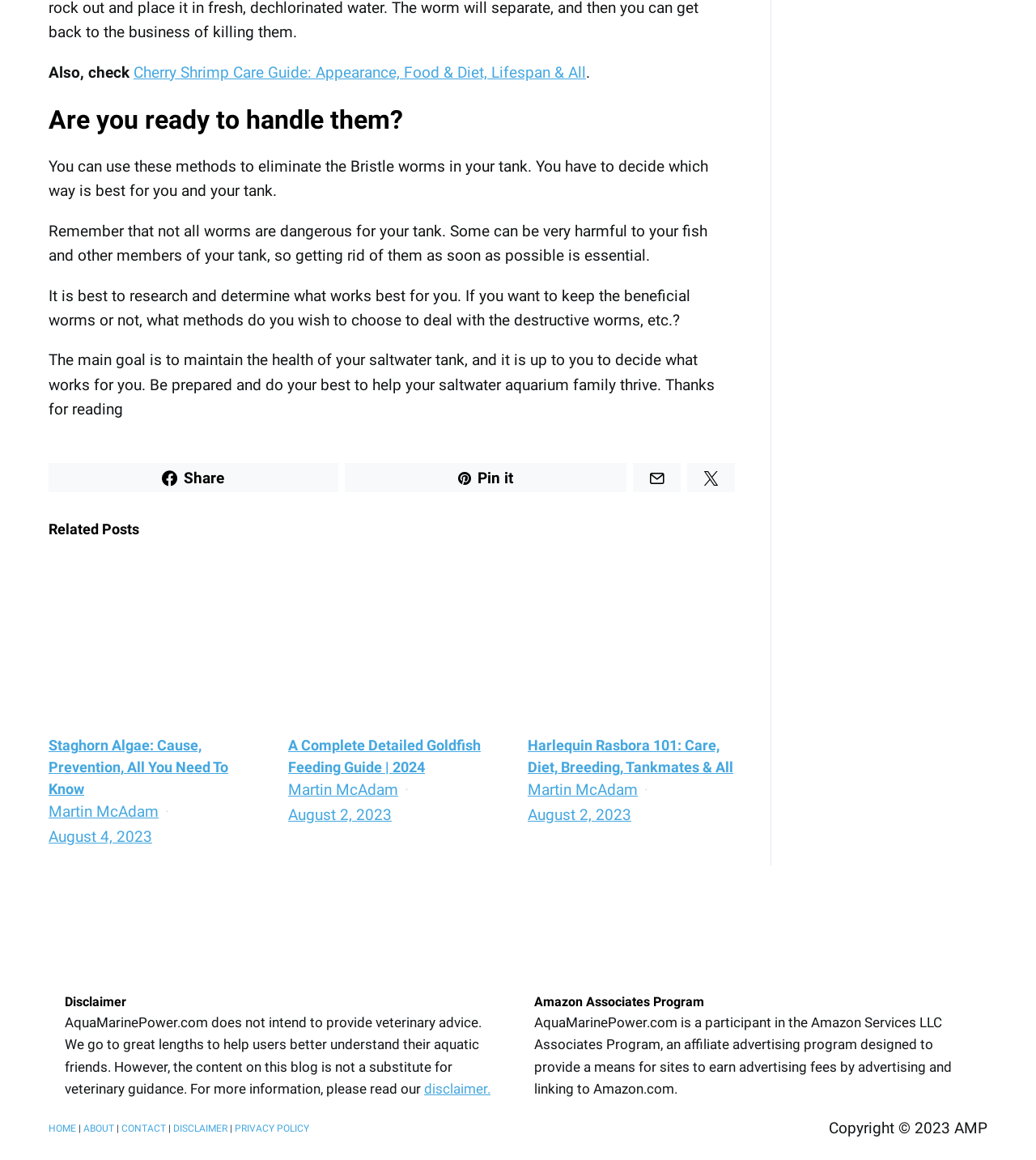Show me the bounding box coordinates of the clickable region to achieve the task as per the instruction: "Read the disclaimer".

[0.062, 0.856, 0.122, 0.872]